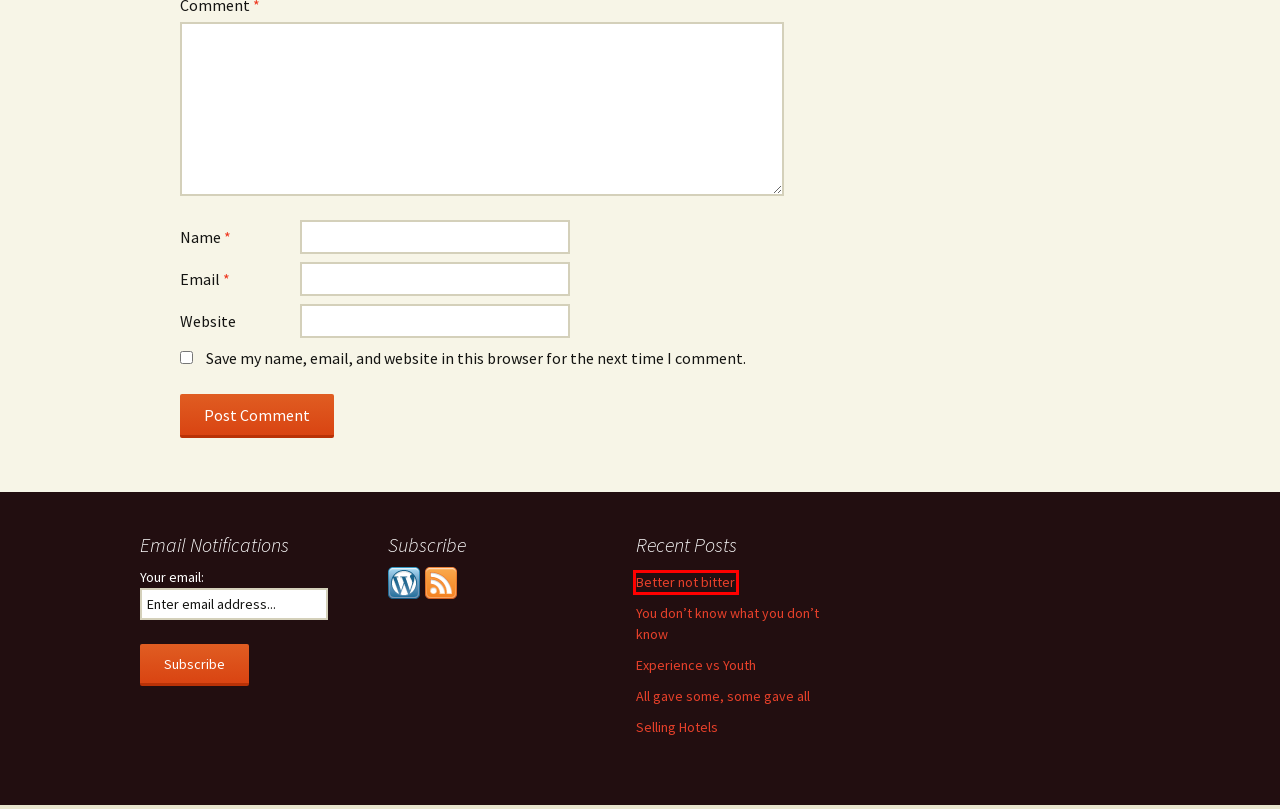Observe the provided screenshot of a webpage with a red bounding box around a specific UI element. Choose the webpage description that best fits the new webpage after you click on the highlighted element. These are your options:
A. Experience vs Youth | H. Keith Thompson
B. Better not bitter | H. Keith Thompson
C. Selling Hotels | H. Keith Thompson
D. Blog Tool, Publishing Platform, and CMS – WordPress.org
E. Email Me | H. Keith Thompson
F. All gave some, some gave all | H. Keith Thompson
G. You don’t know what you don’t know | H. Keith Thompson
H. H. Keith Thompson

B